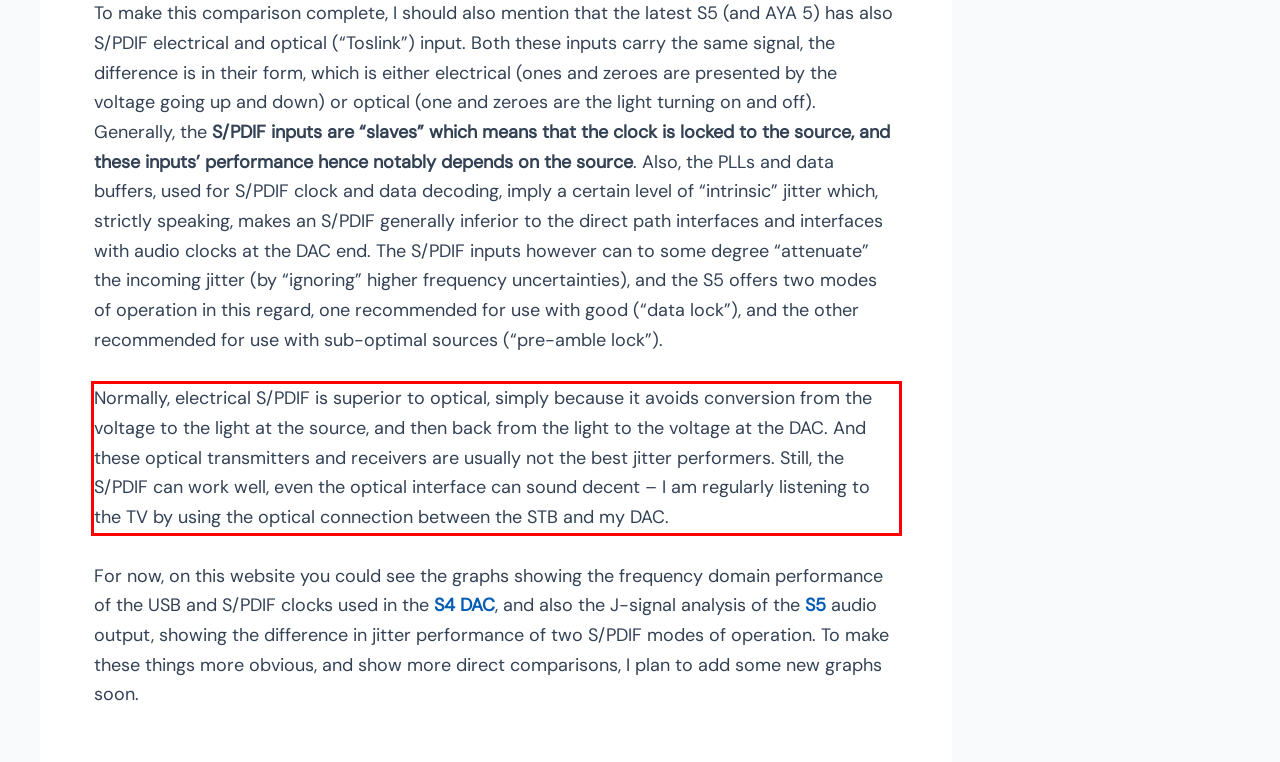Using the provided screenshot of a webpage, recognize and generate the text found within the red rectangle bounding box.

Normally, electrical S/PDIF is superior to optical, simply because it avoids conversion from the voltage to the light at the source, and then back from the light to the voltage at the DAC. And these optical transmitters and receivers are usually not the best jitter performers. Still, the S/PDIF can work well, even the optical interface can sound decent – I am regularly listening to the TV by using the optical connection between the STB and my DAC.